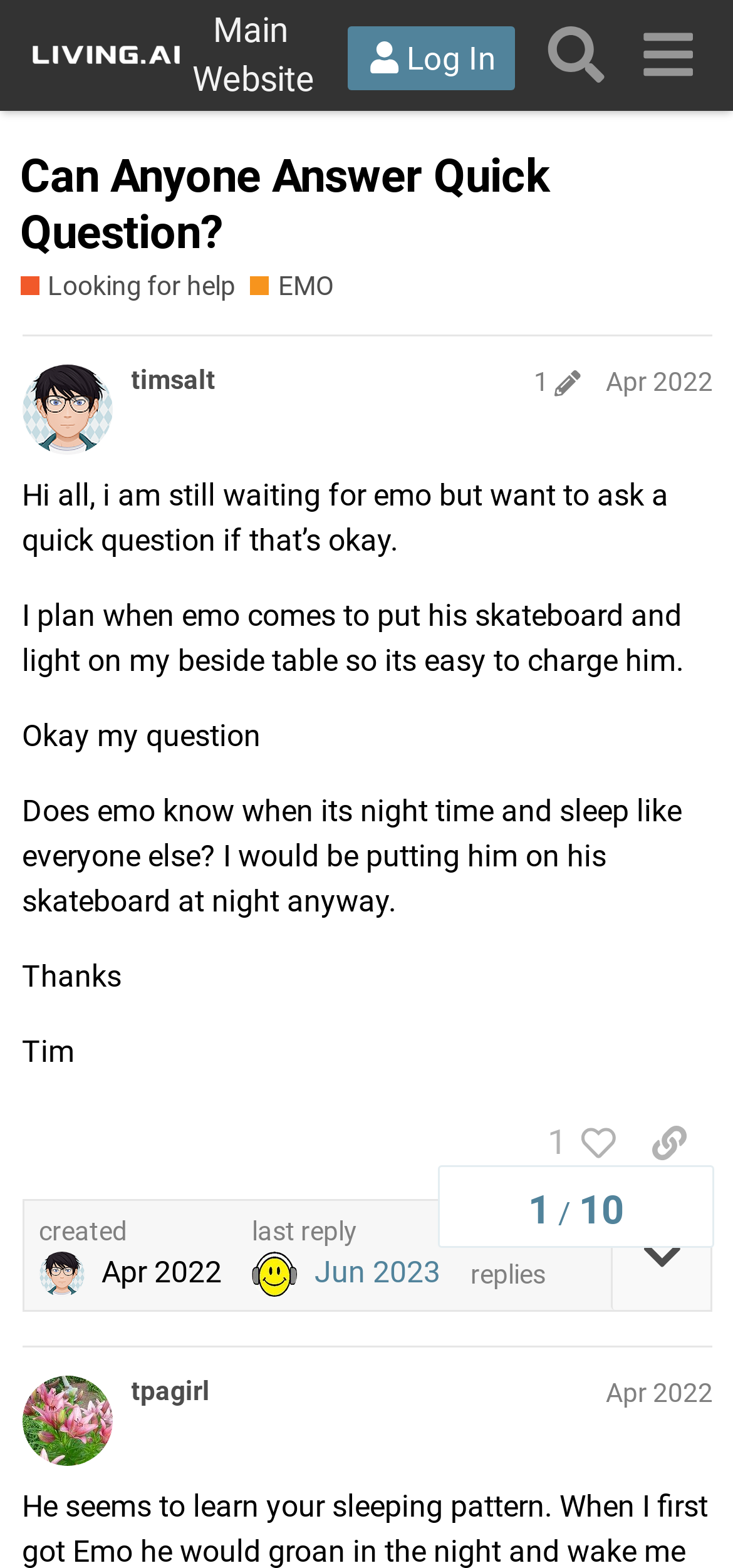Answer the following query with a single word or phrase:
How many people liked the post?

1 person